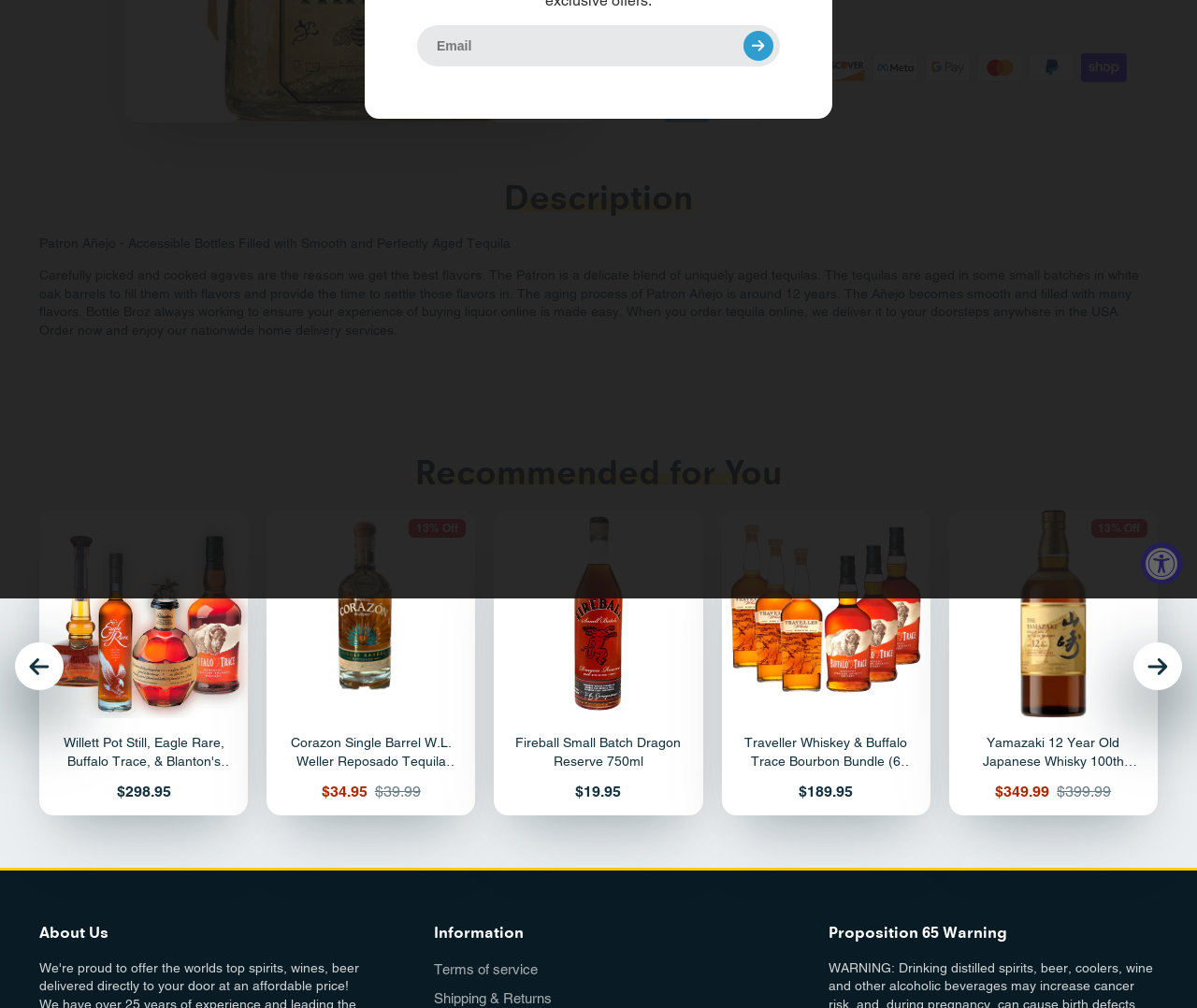Identify and provide the bounding box for the element described by: "aria-label="Accessibility Widget, click to open"".

[0.953, 0.538, 0.988, 0.58]